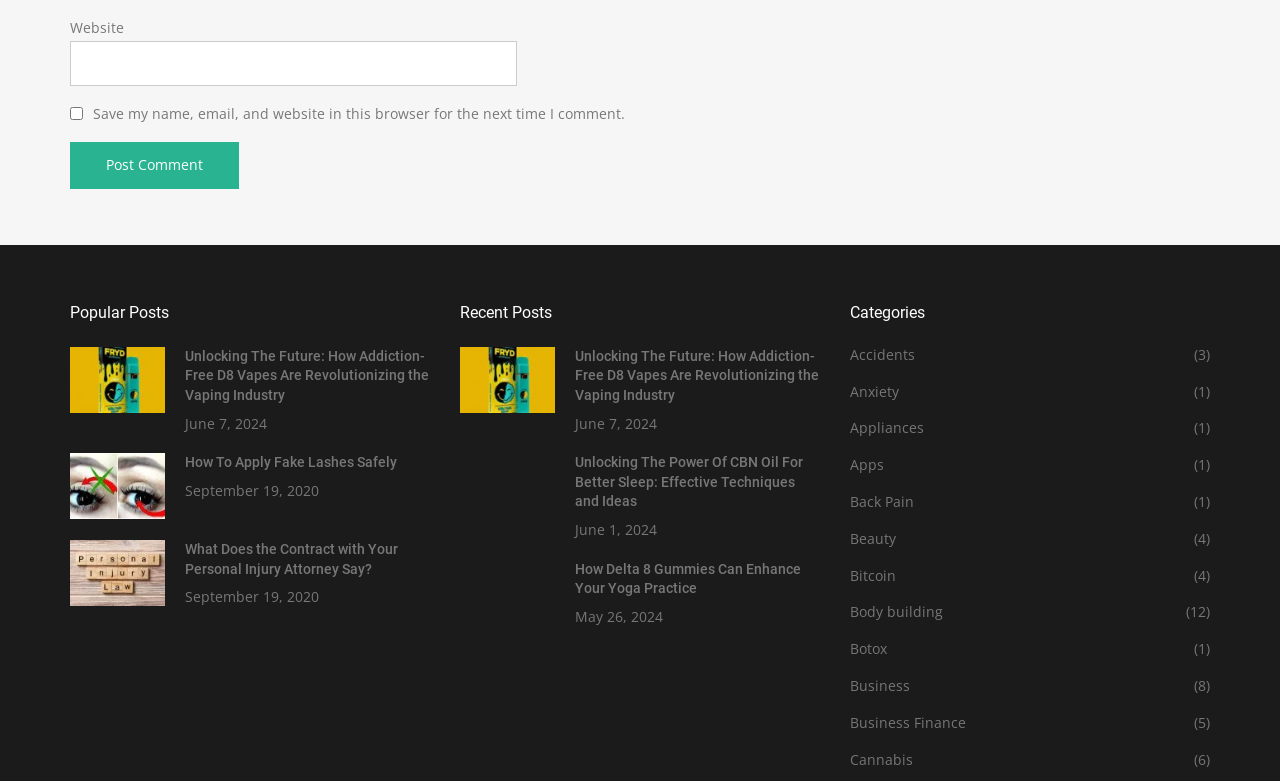What is the title of the first popular post?
Utilize the image to construct a detailed and well-explained answer.

The first popular post is titled 'Unlocking The Future: How Addiction-Free D8 Vapes Are Revolutionizing the Vaping Industry', which is a heading element on the webpage.